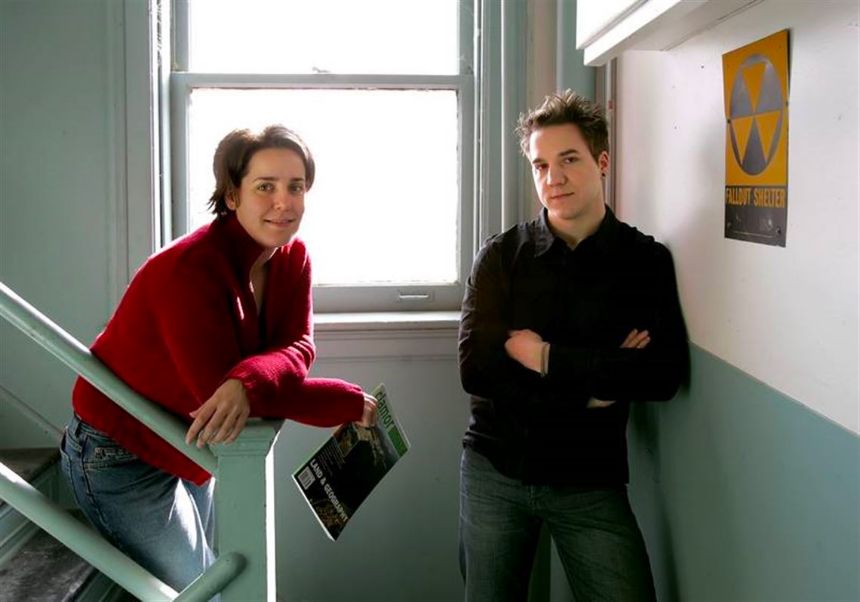Provide an in-depth description of the image.

In a candid moment captured indoors, a woman and a man pose together in a stairwell, exuding camaraderie and shared purpose. The woman, dressed in a bright red sweater, leans against the railing with a friendly smile, holding a magazine close to her side. Beside her, the man stands confidently against the wall with his arms crossed, clad in a black shirt. The setting is brightened by natural light streaming in from a window behind them, illuminating the pale green walls decorated with a "Fallout Shelter" sign, suggesting an environment that blends casual familiarity with a hint of urban character. This image reflects their connection and commitment, perhaps highlighting their involvement in related social causes, as indicated by the context surrounding it. The caption underneath notes, "Jen and Jason in the Clamor days," hinting at their participation in a movement or project called "Clamor."